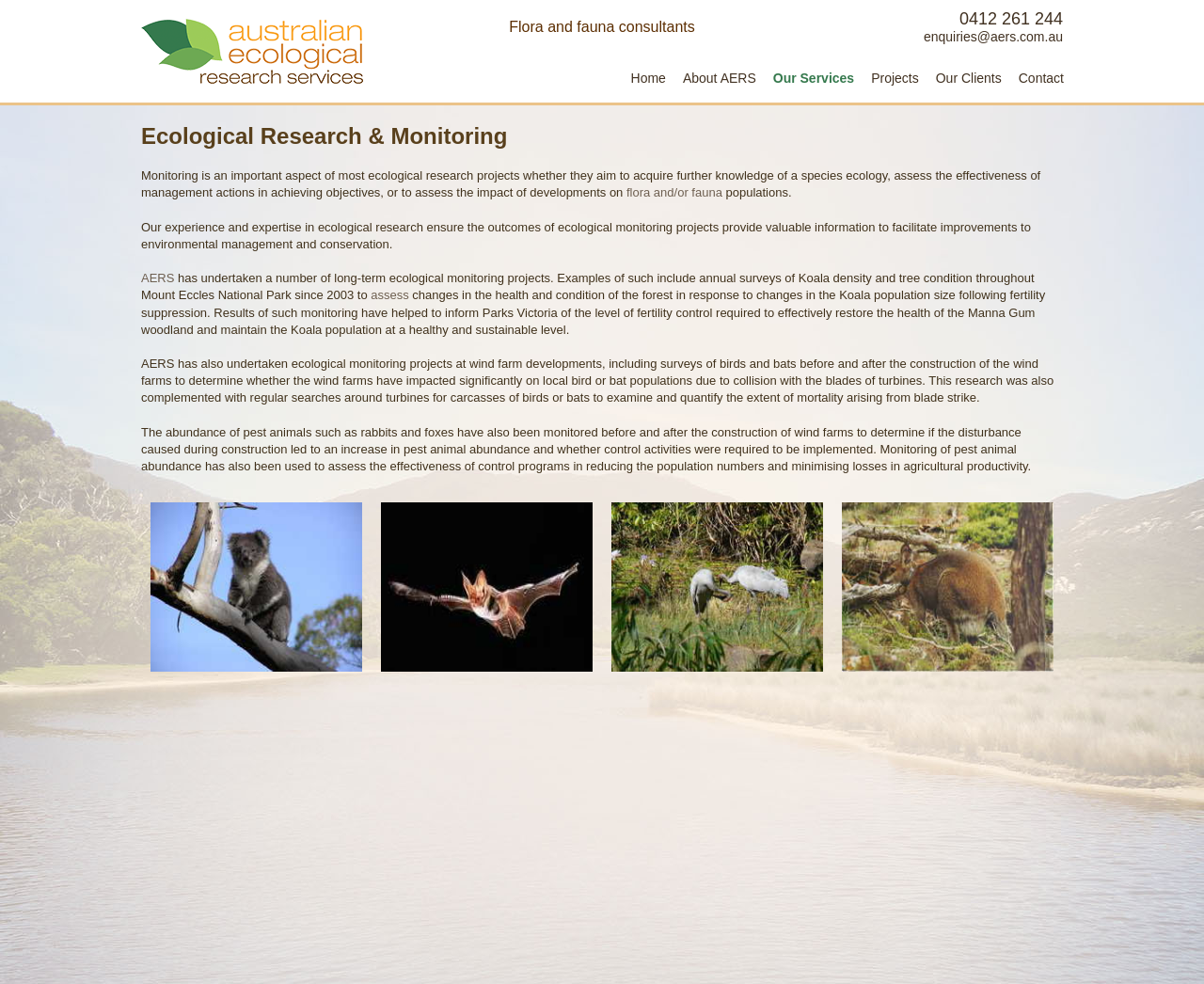Extract the bounding box coordinates for the HTML element that matches this description: "flora and/or fauna". The coordinates should be four float numbers between 0 and 1, i.e., [left, top, right, bottom].

[0.52, 0.189, 0.6, 0.203]